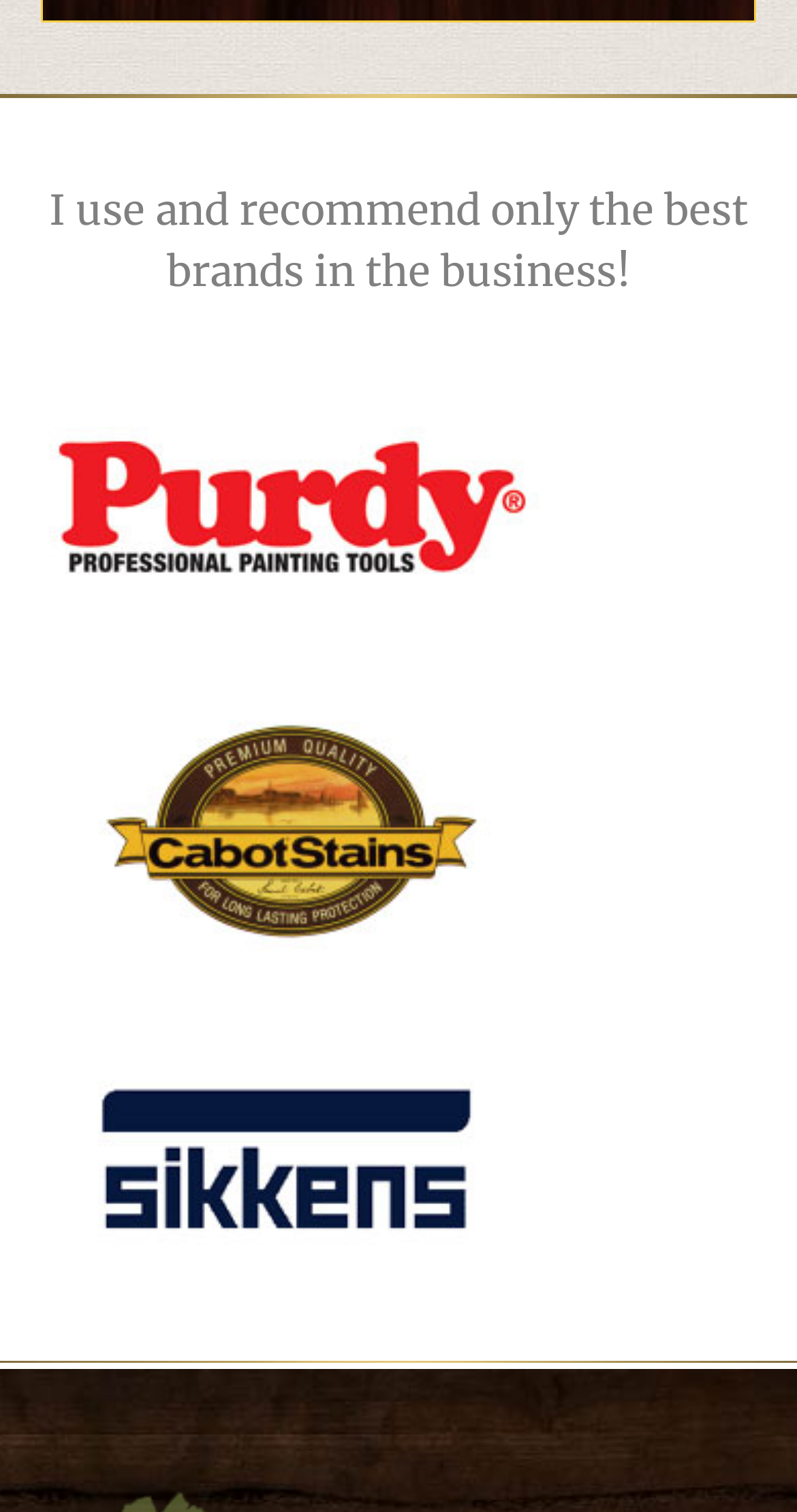How many brand logos are displayed?
Identify the answer in the screenshot and reply with a single word or phrase.

3